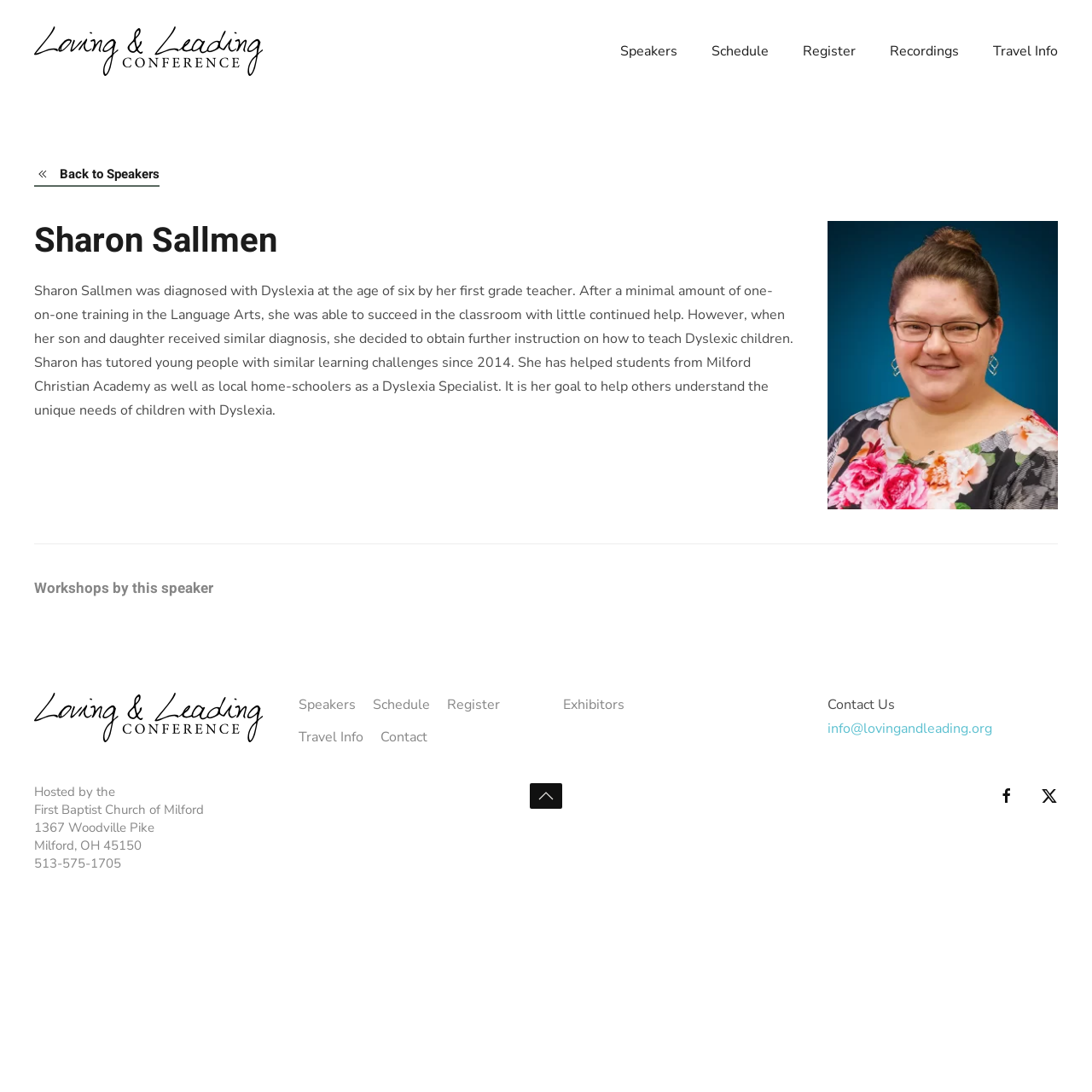What is the name of the church hosting the event?
Please give a detailed answer to the question using the information shown in the image.

The webpage footer section mentions that the event is hosted by the First Baptist Church of Milford, along with the church's address and contact information.